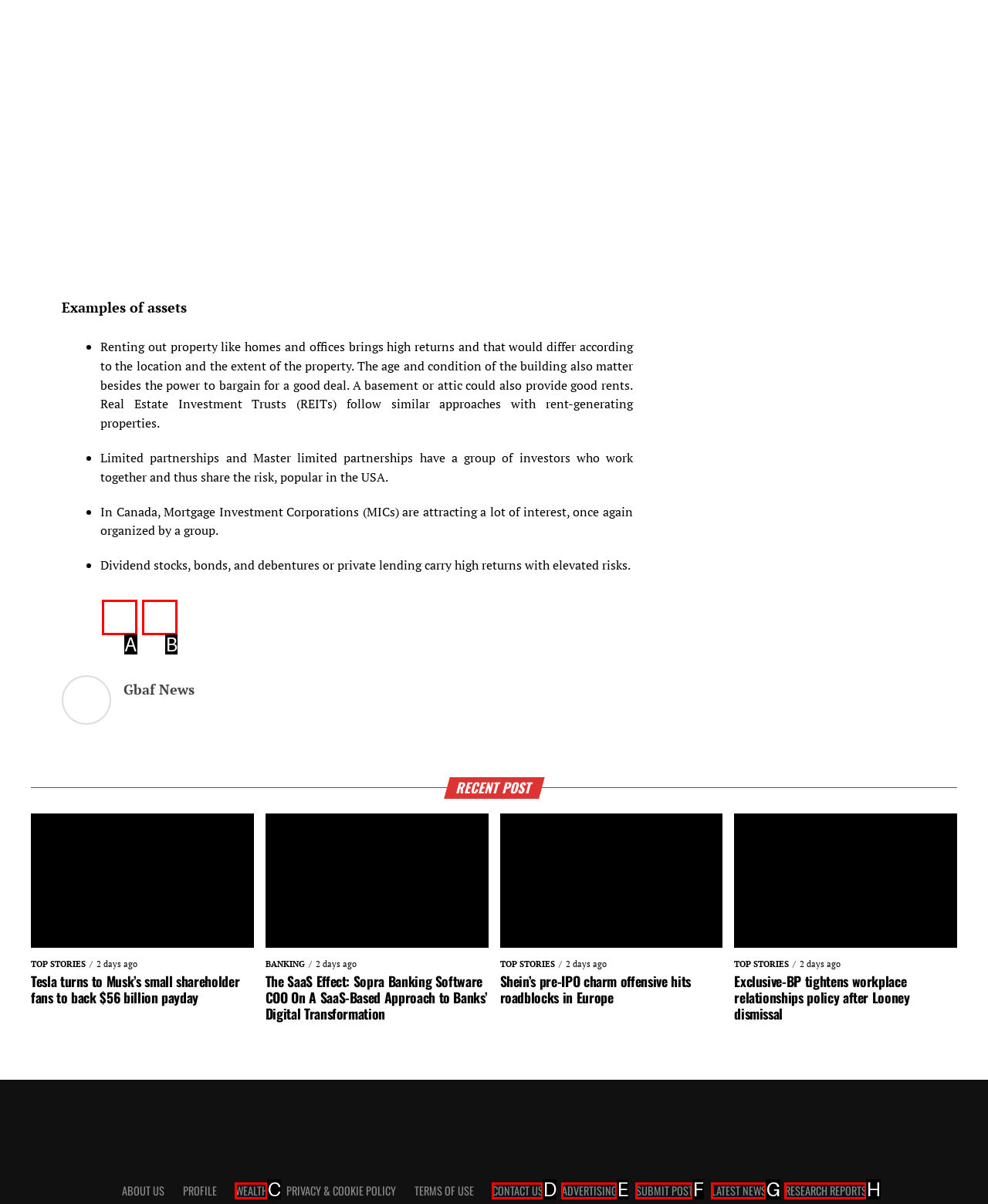Identify the HTML element that corresponds to the description: Advertising Provide the letter of the matching option directly from the choices.

E